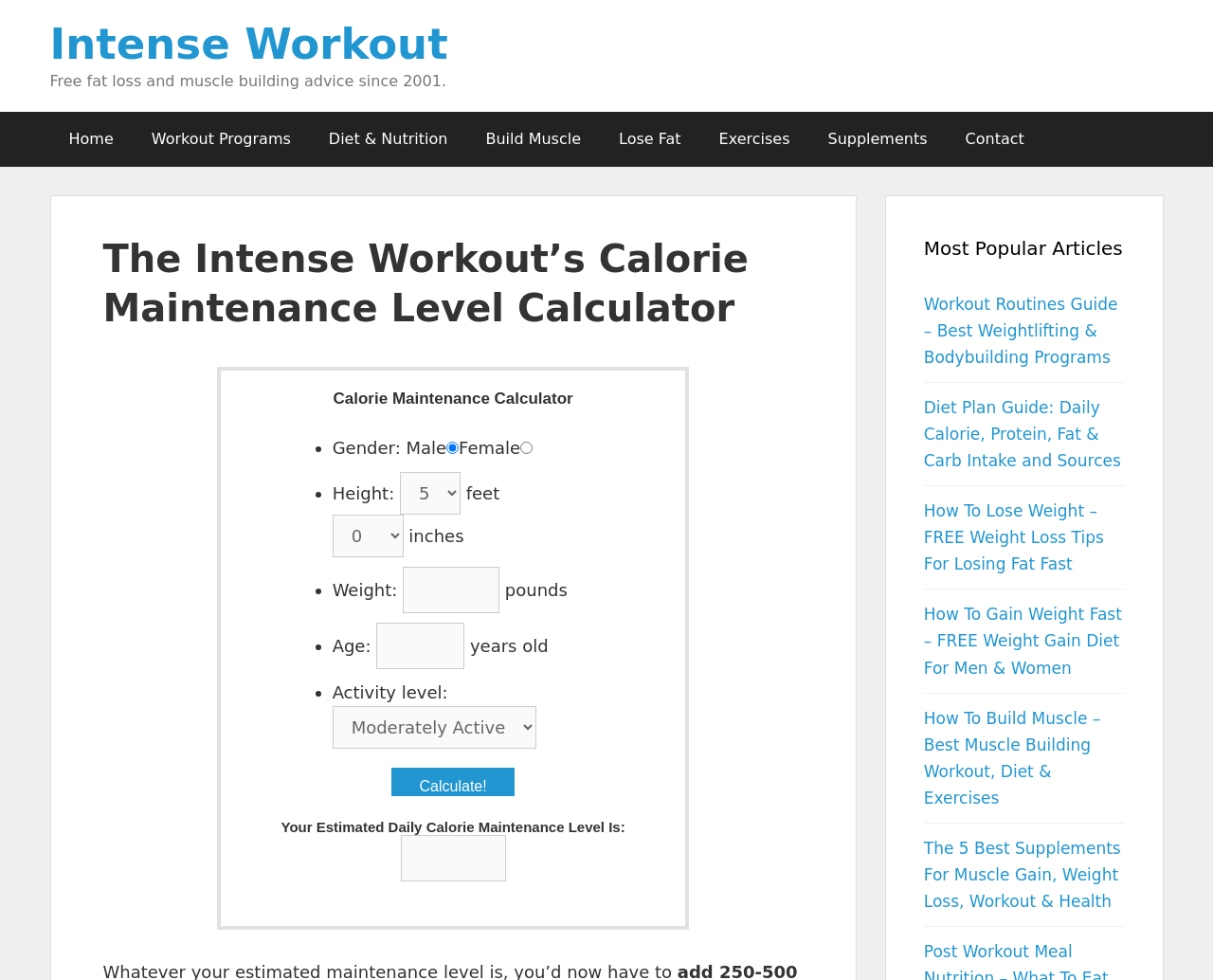Provide the bounding box coordinates for the area that should be clicked to complete the instruction: "Enter weight".

[0.332, 0.578, 0.412, 0.625]